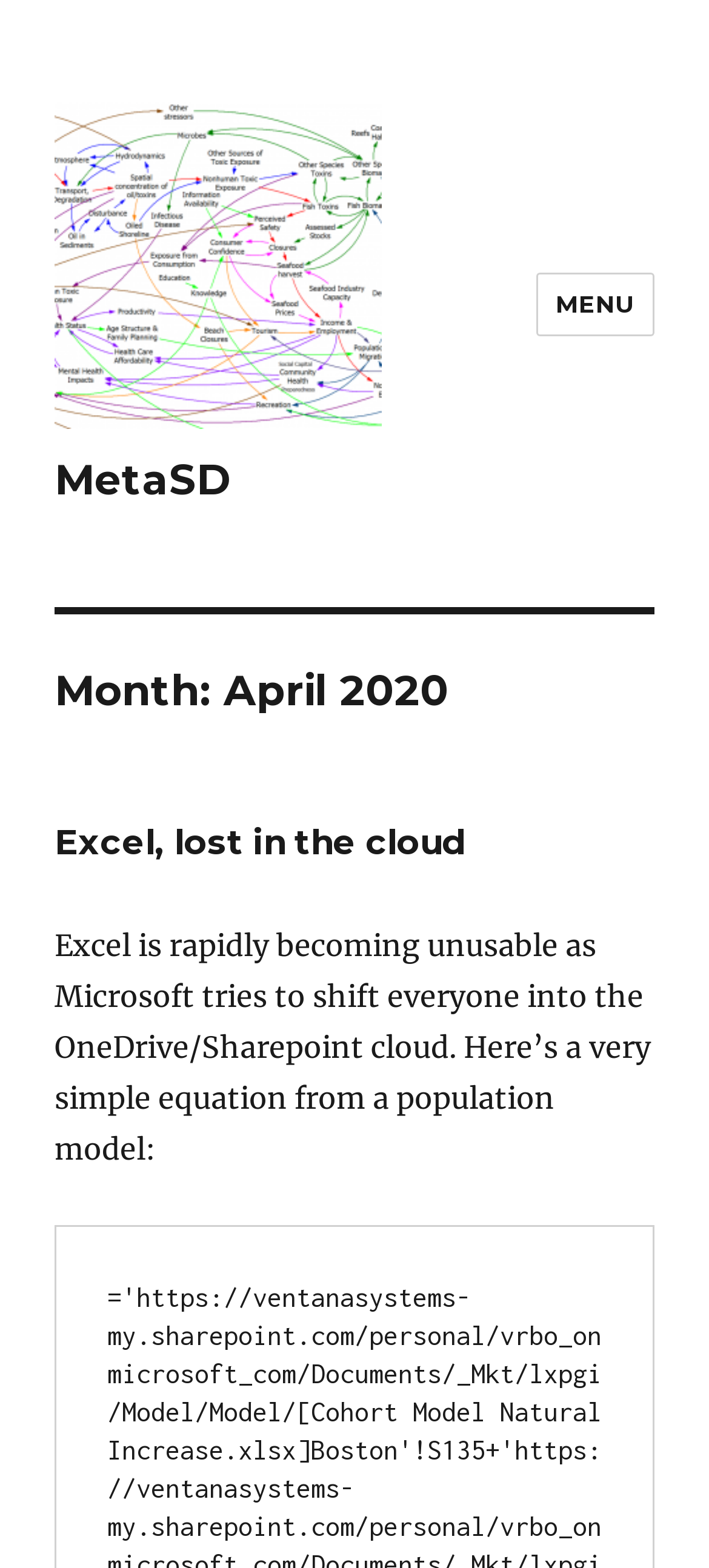What is the topic of the article?
Using the image as a reference, give a one-word or short phrase answer.

Excel and cloud